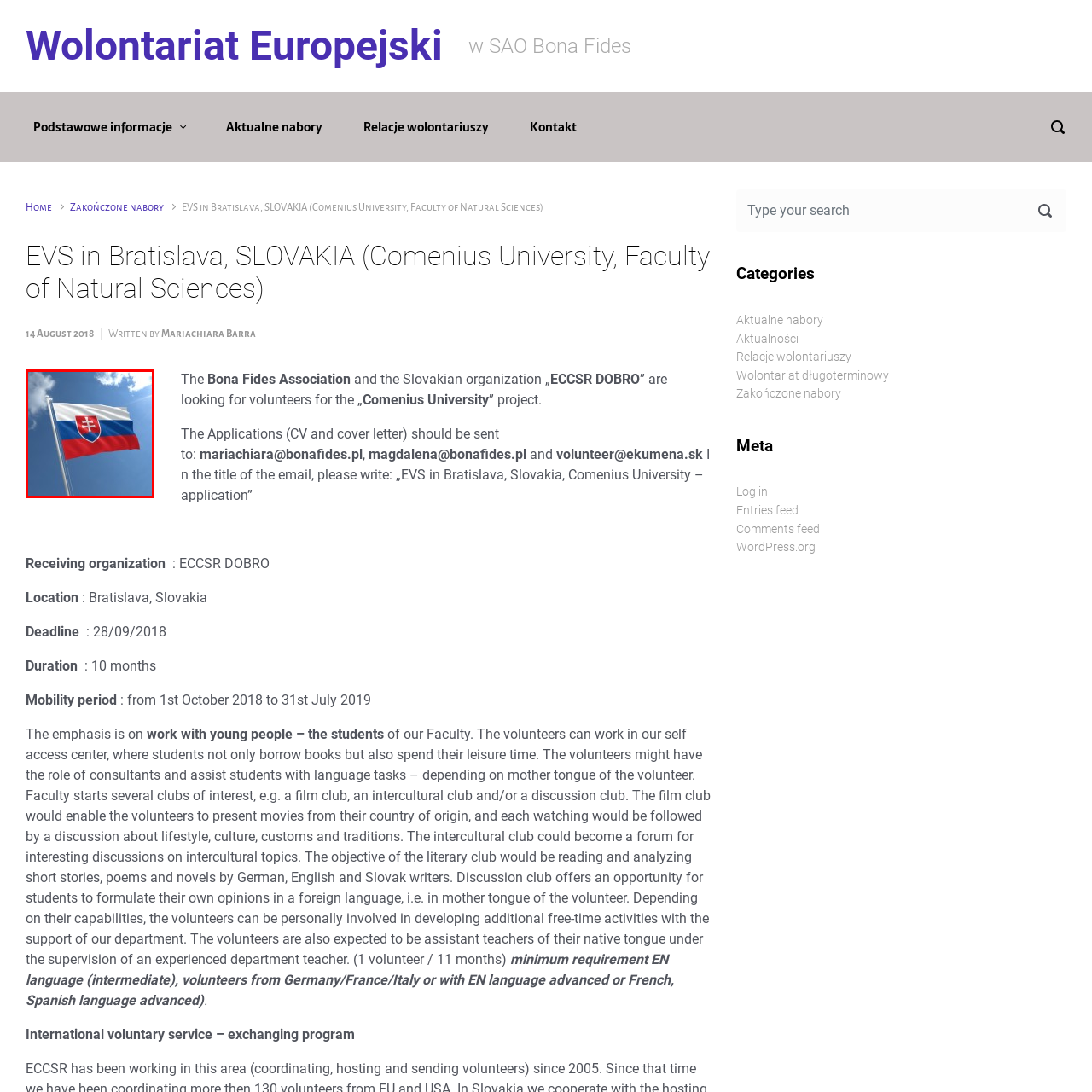Generate a detailed caption for the picture within the red-bordered area.

The image features the flag of Slovakia, characterized by its distinctive three horizontal stripes of white, blue, and red. In the left section of the flag, a small shield displays a white double cross atop three hills. The background appears to have a bright blue sky with scattered clouds, creating a vibrant and uplifting atmosphere. This flag is symbolic of Slovakia's national identity and is often displayed during events and celebrations related to Slovak culture and heritage, particularly in the context of initiatives like the European Voluntary Service (EVS) program at Comenius University in Bratislava.